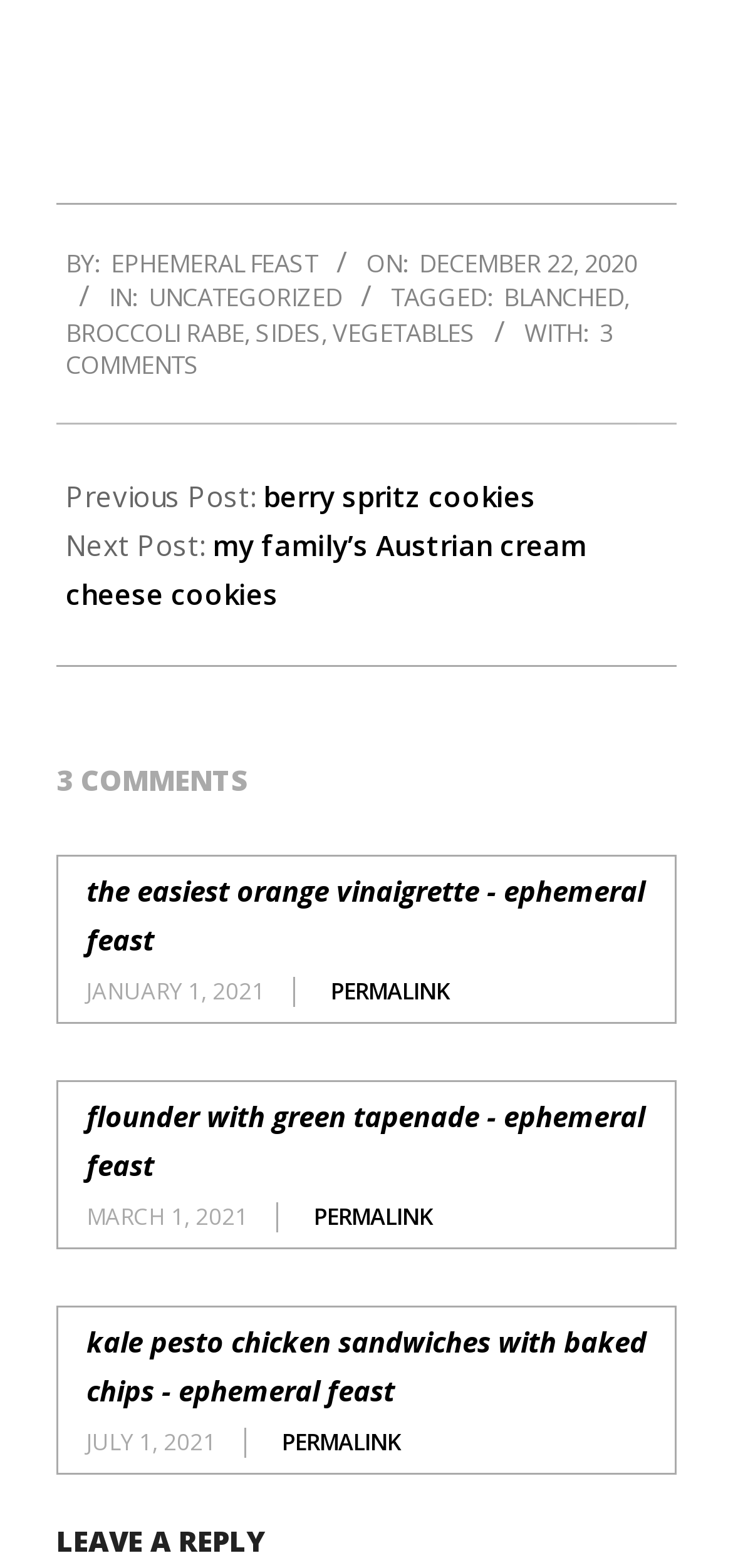Using the description: "ephemeral feast", determine the UI element's bounding box coordinates. Ensure the coordinates are in the format of four float numbers between 0 and 1, i.e., [left, top, right, bottom].

[0.151, 0.157, 0.433, 0.178]